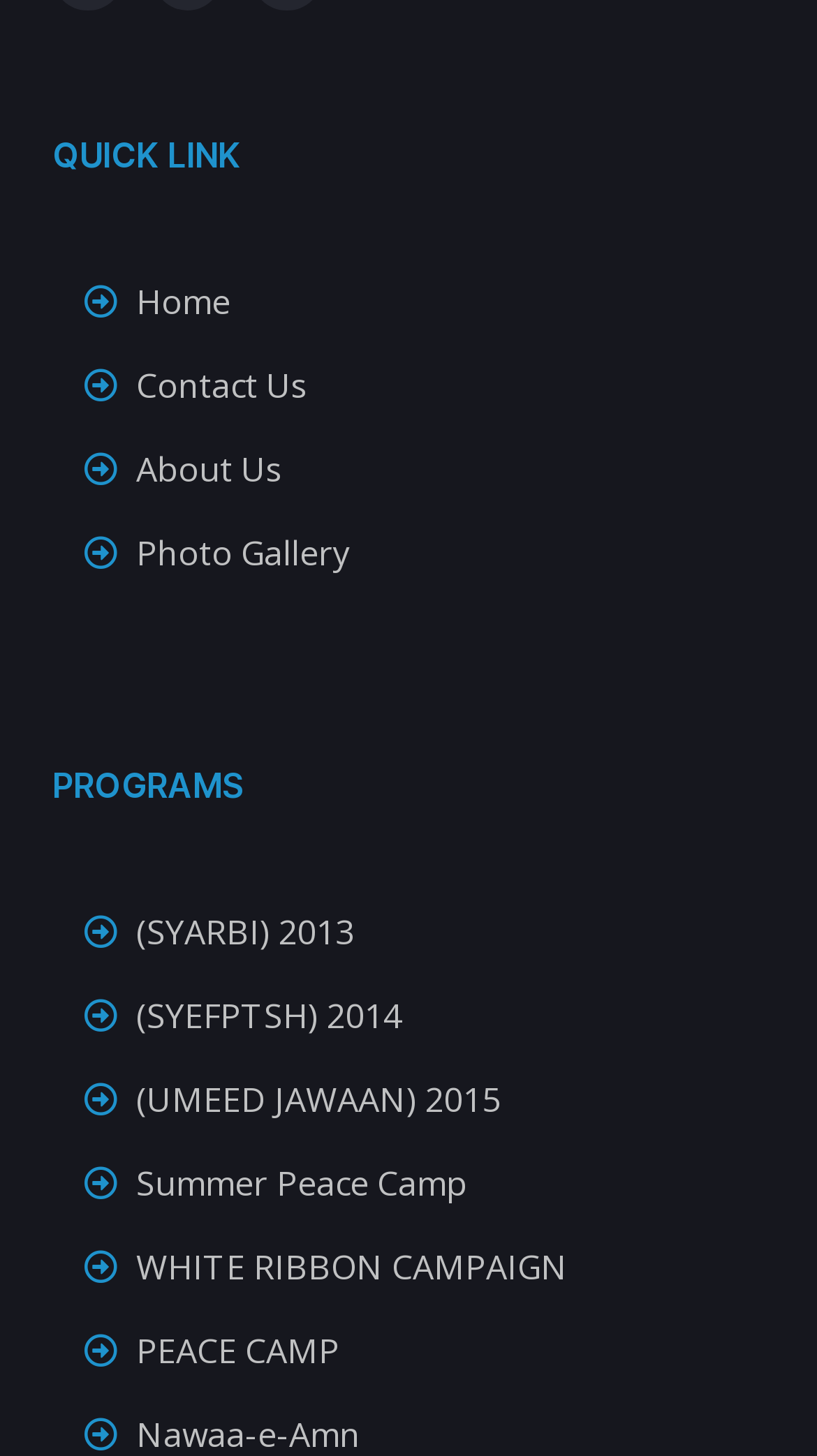Give the bounding box coordinates for this UI element: "(SYARBI) 2013". The coordinates should be four float numbers between 0 and 1, arranged as [left, top, right, bottom].

[0.103, 0.619, 0.897, 0.662]